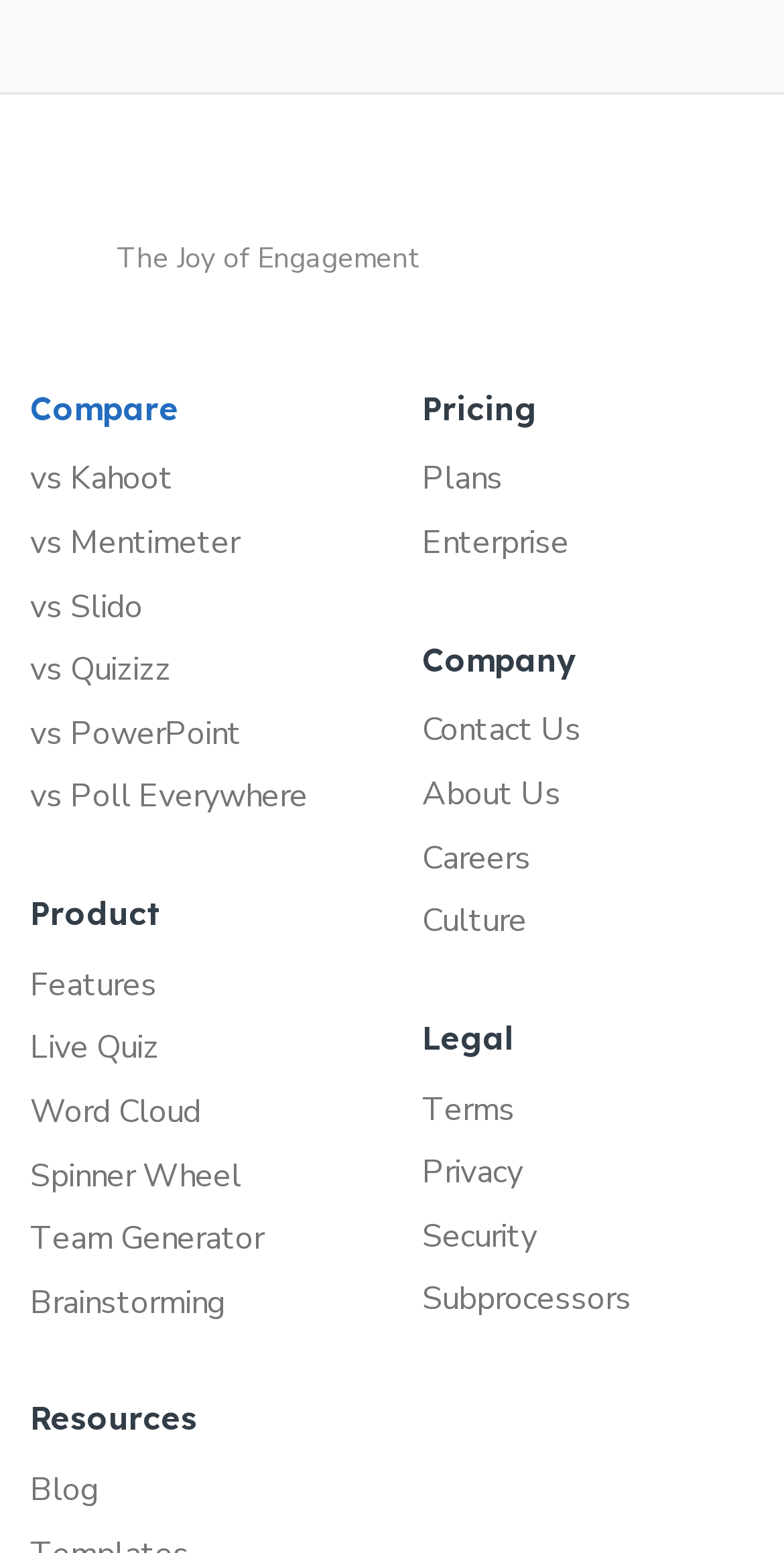What is the first resource listed?
Please provide a single word or phrase as your answer based on the screenshot.

Blog